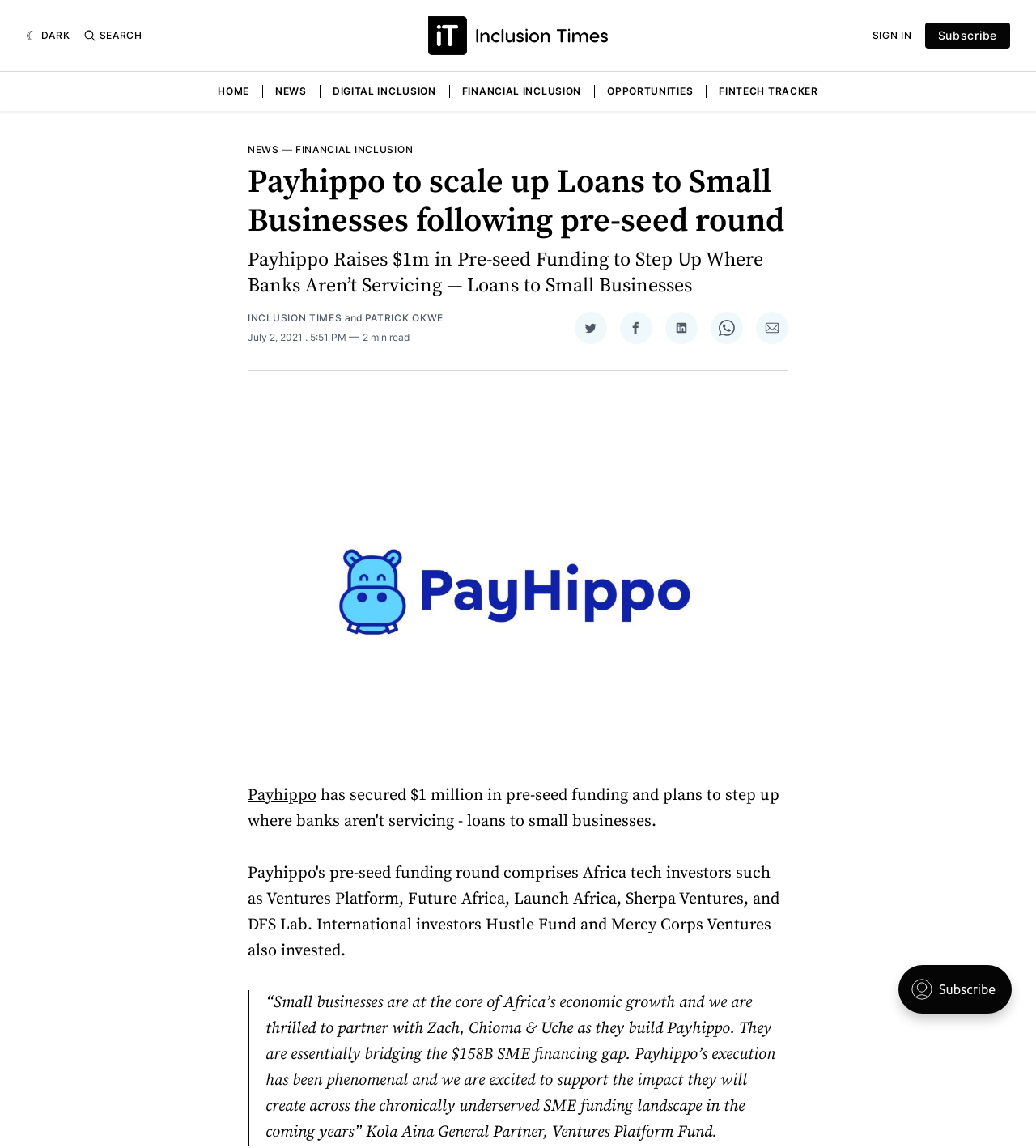Identify the bounding box coordinates for the element you need to click to achieve the following task: "Read news". Provide the bounding box coordinates as four float numbers between 0 and 1, in the form [left, top, right, bottom].

[0.266, 0.074, 0.296, 0.085]